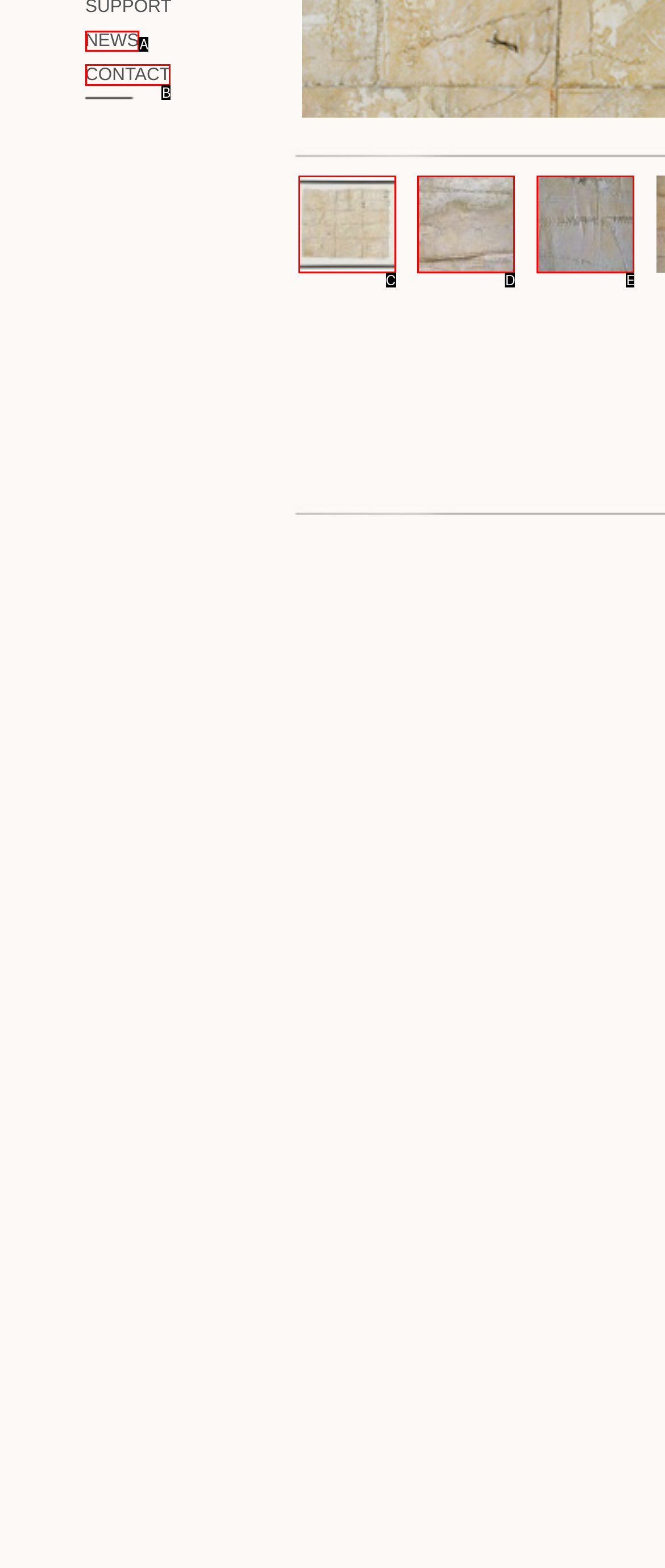Based on the description: NEWS, identify the matching HTML element. Reply with the letter of the correct option directly.

A